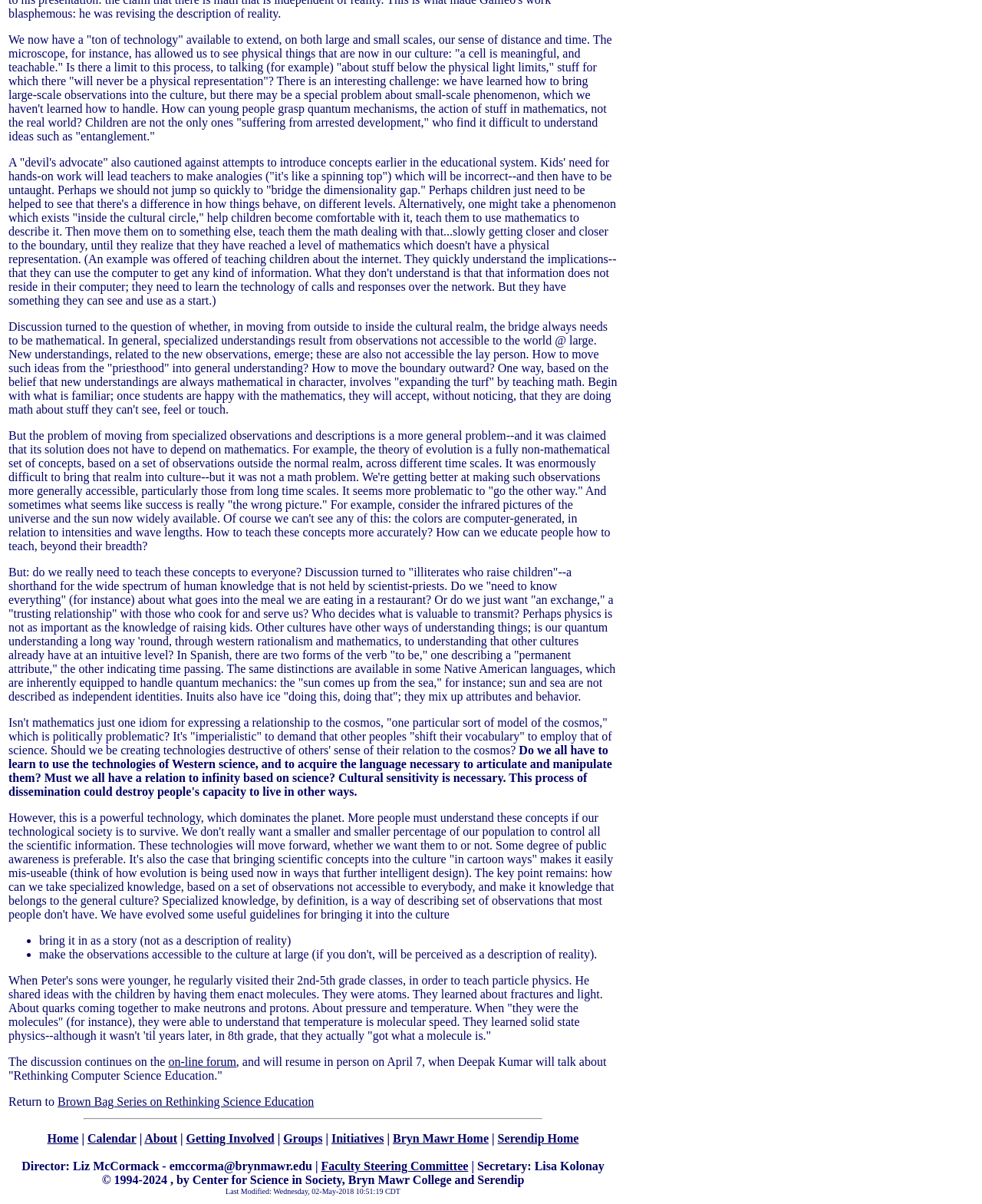Please specify the bounding box coordinates for the clickable region that will help you carry out the instruction: "go to MediaKind".

None